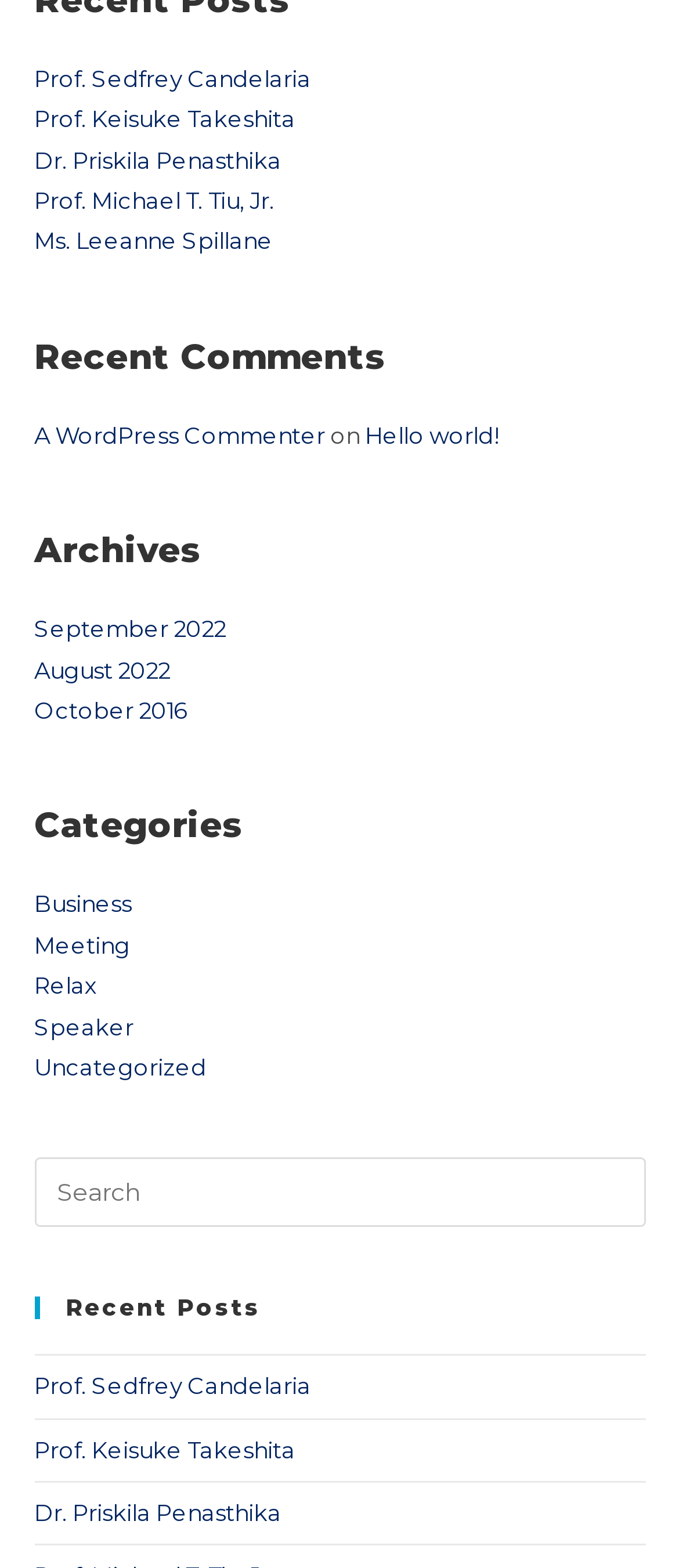Find the bounding box coordinates of the clickable area required to complete the following action: "Visit the 'About' page".

None